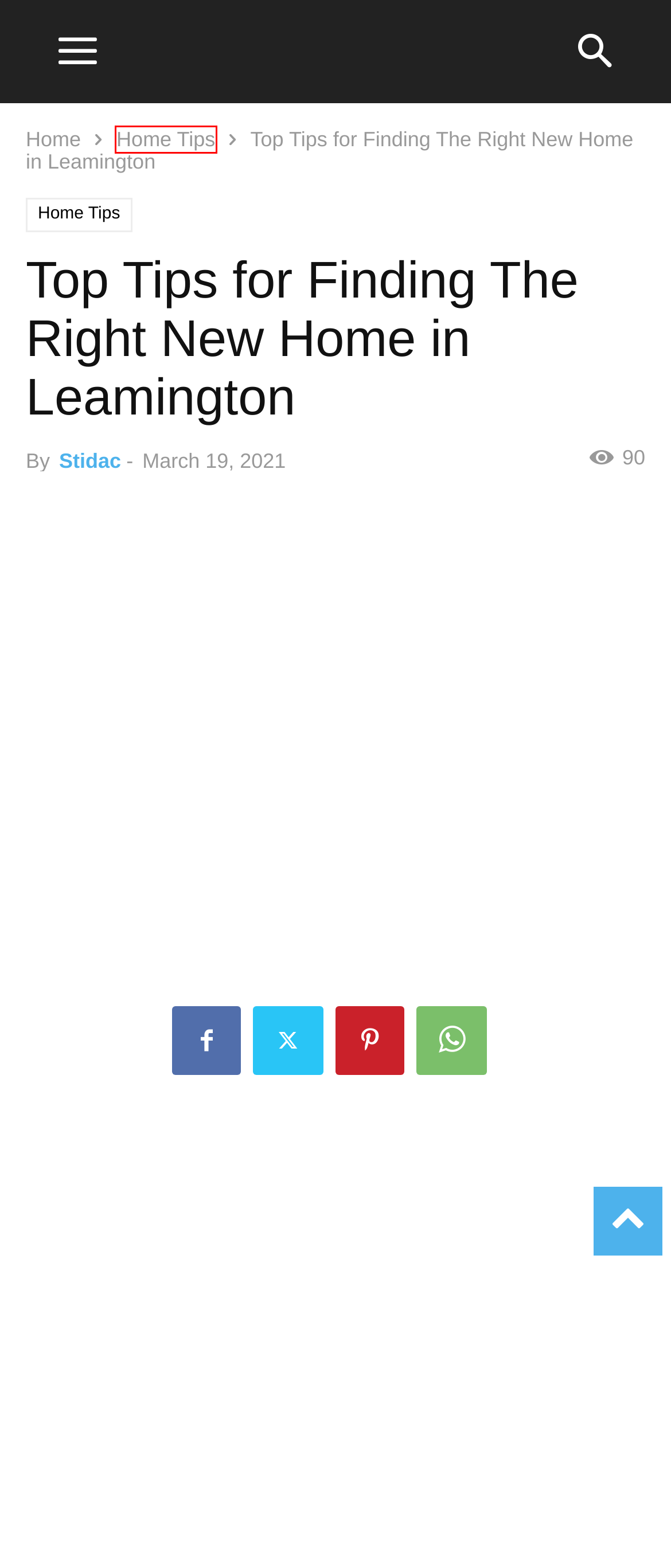Examine the webpage screenshot and identify the UI element enclosed in the red bounding box. Pick the webpage description that most accurately matches the new webpage after clicking the selected element. Here are the candidates:
A. finding the right new home Designs and Plans - RooHome.com
B. Home Tips and Plans - RooHome.com
C. Homepage - Roohome | Home Design & Plans
D. Luxury and Ergonomics: Discover the Finest Executive Chairs in the Philippines - RooHome
E. Why Deep Cleaning is Important and How to Go About It - RooHome
F. Design Review Services - Home Design & Improvement
G. leamington house Designs and Plans - RooHome.com
H. Easy Ways You Can Make Artwork for Your Home - RooHome

B